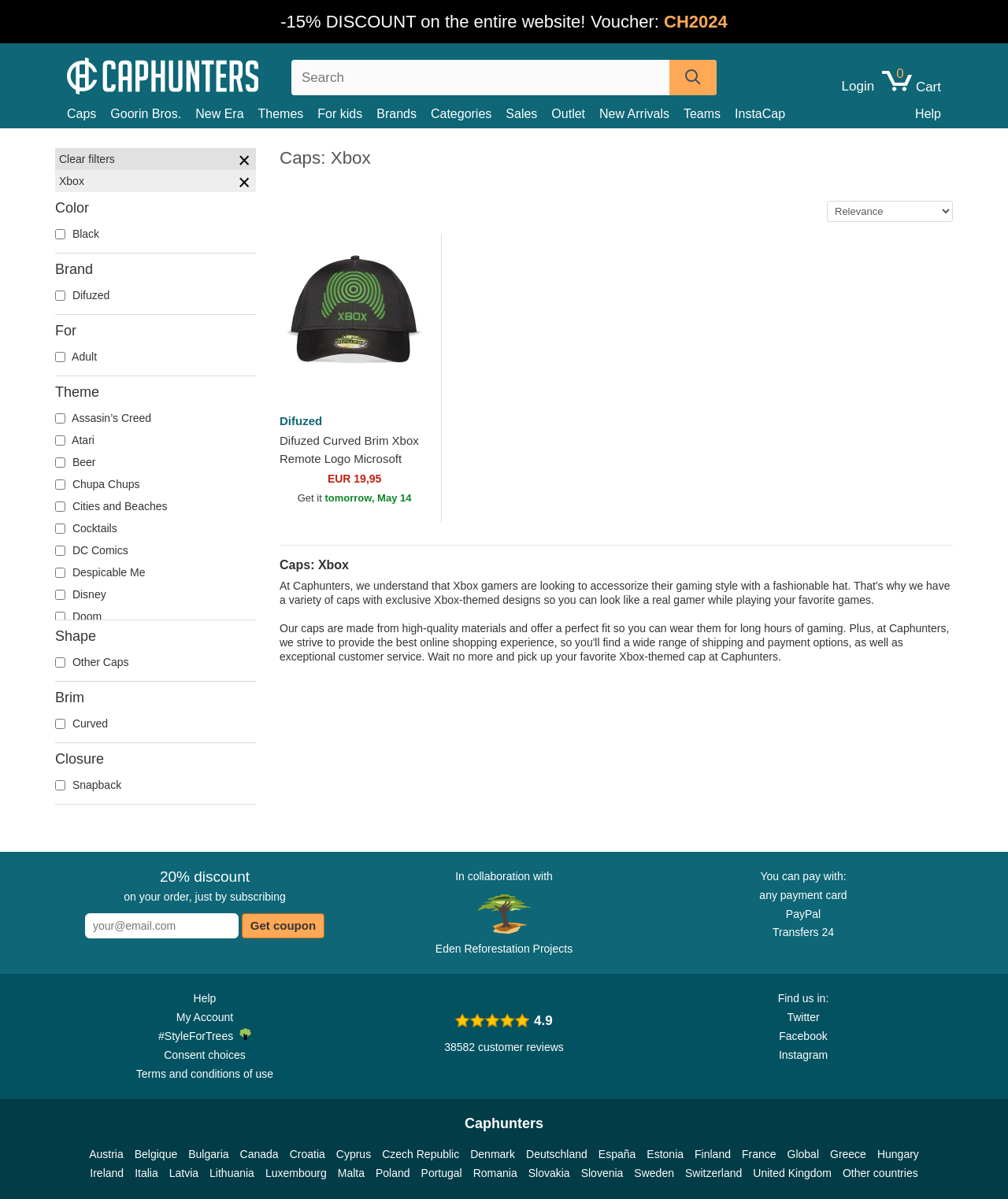What is the purpose of the 'Search' button?
Please answer the question with as much detail and depth as you can.

The 'Search' button is likely used to search for products on the webpage, as it is placed next to a textbox with the placeholder 'Buscar', which is Spanish for 'Search'.